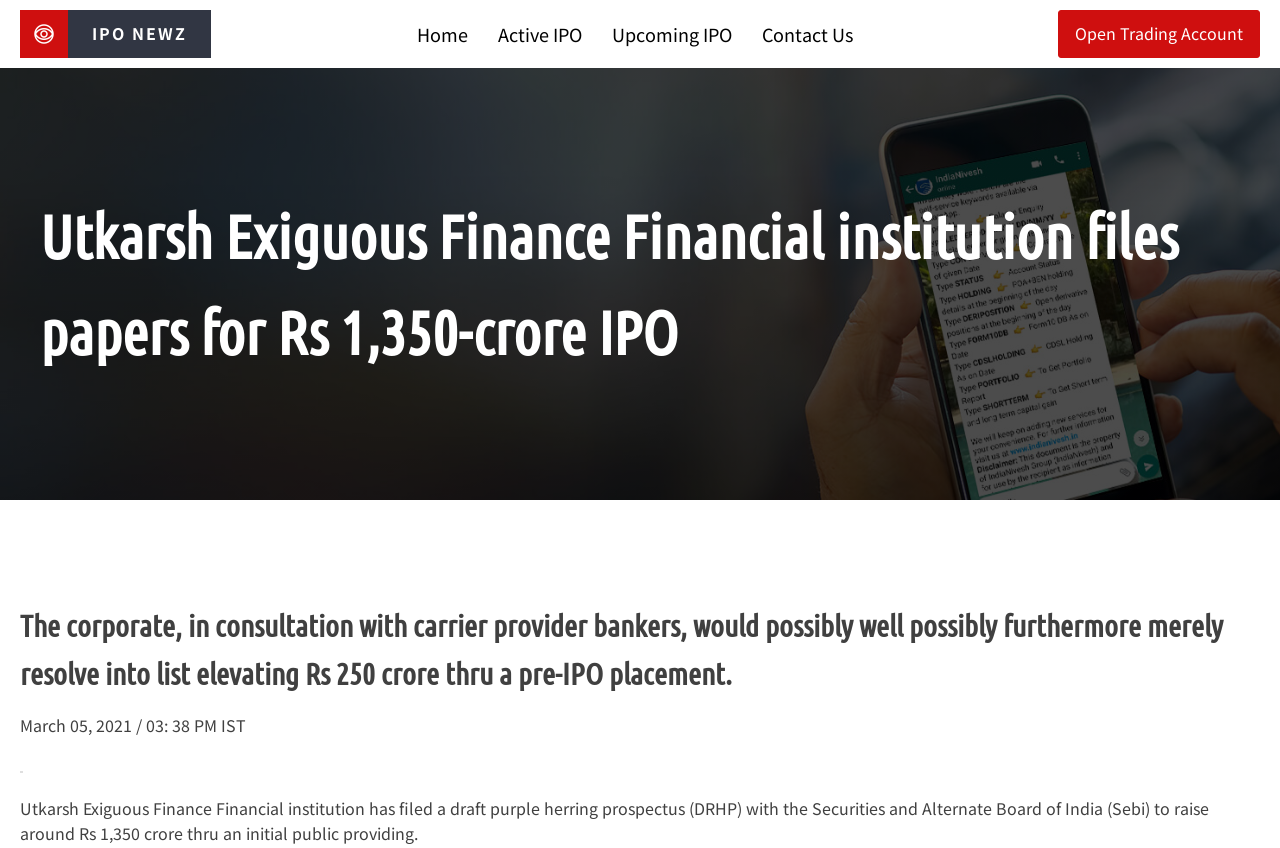Locate the UI element described as follows: "Home". Return the bounding box coordinates as four float numbers between 0 and 1 in the order [left, top, right, bottom].

[0.325, 0.023, 0.365, 0.057]